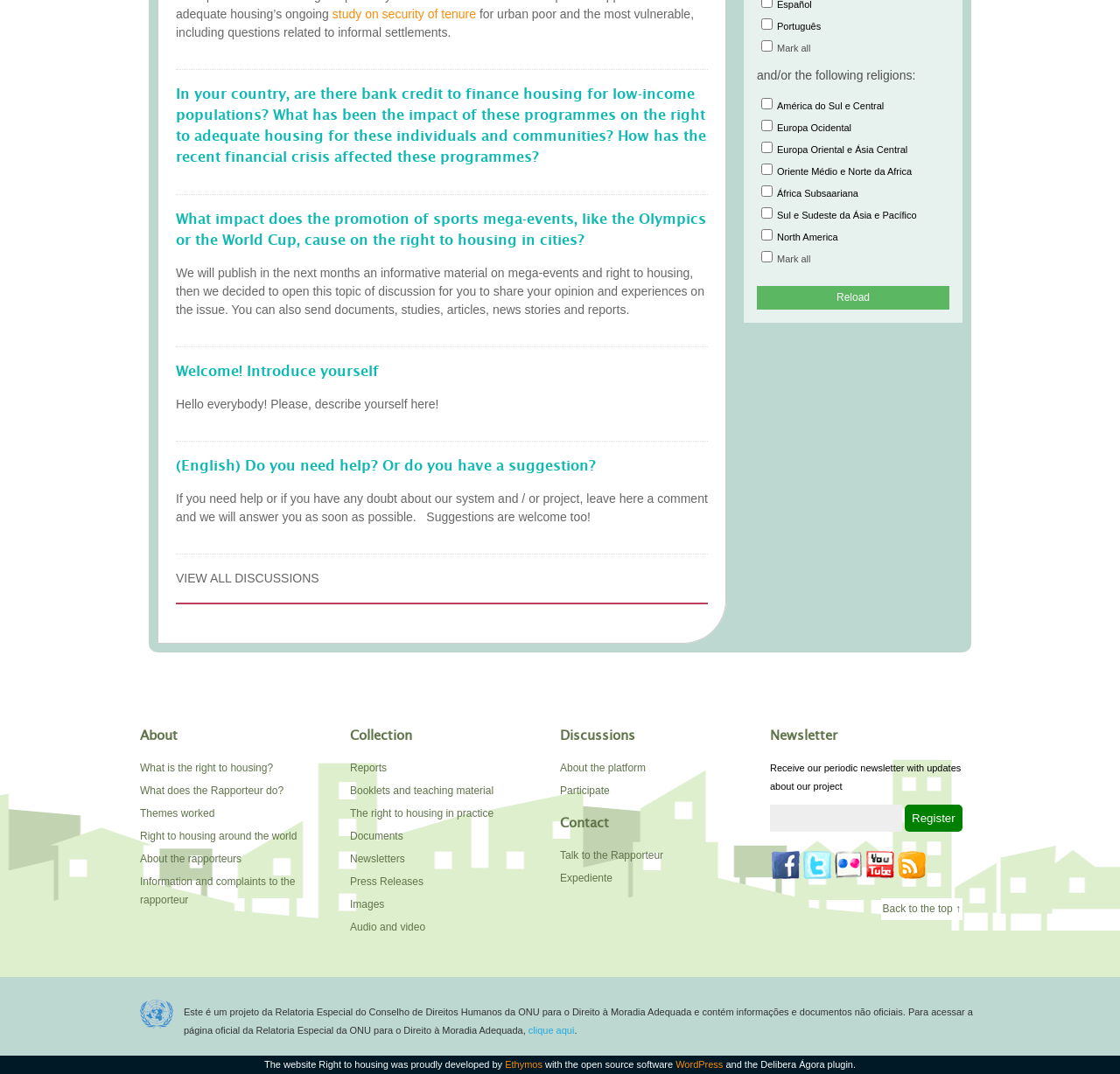What is the purpose of the 'Register' button?
Using the image as a reference, answer the question in detail.

The 'Register' button is located next to a textbox that asks for an email address, and is part of the 'Newsletter' section of the webpage. This suggests that the purpose of the 'Register' button is to allow users to register for the newsletter, which will provide them with periodic updates about the project.